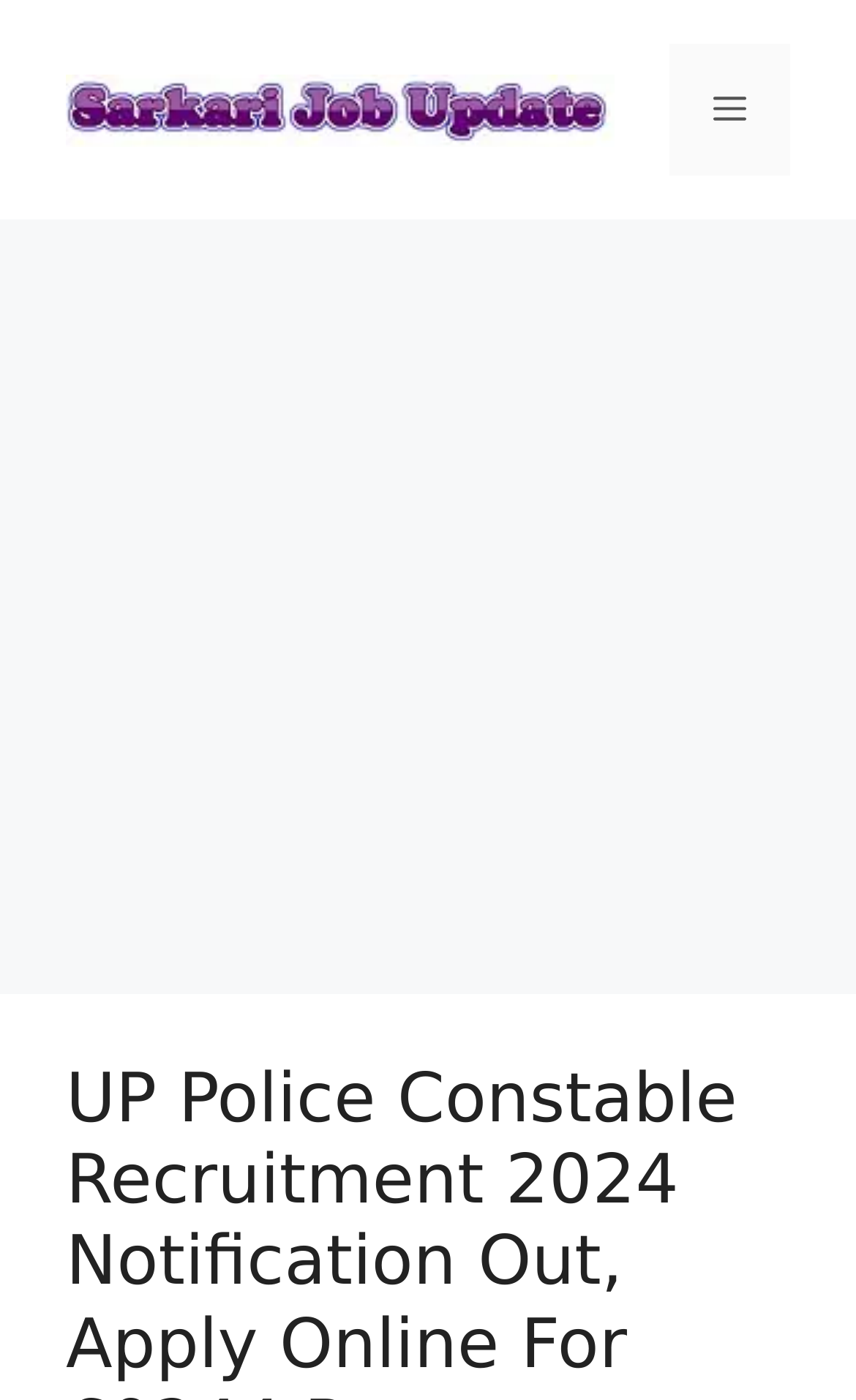What type of recruitment is being discussed?
Using the visual information from the image, give a one-word or short-phrase answer.

UP Police Constable